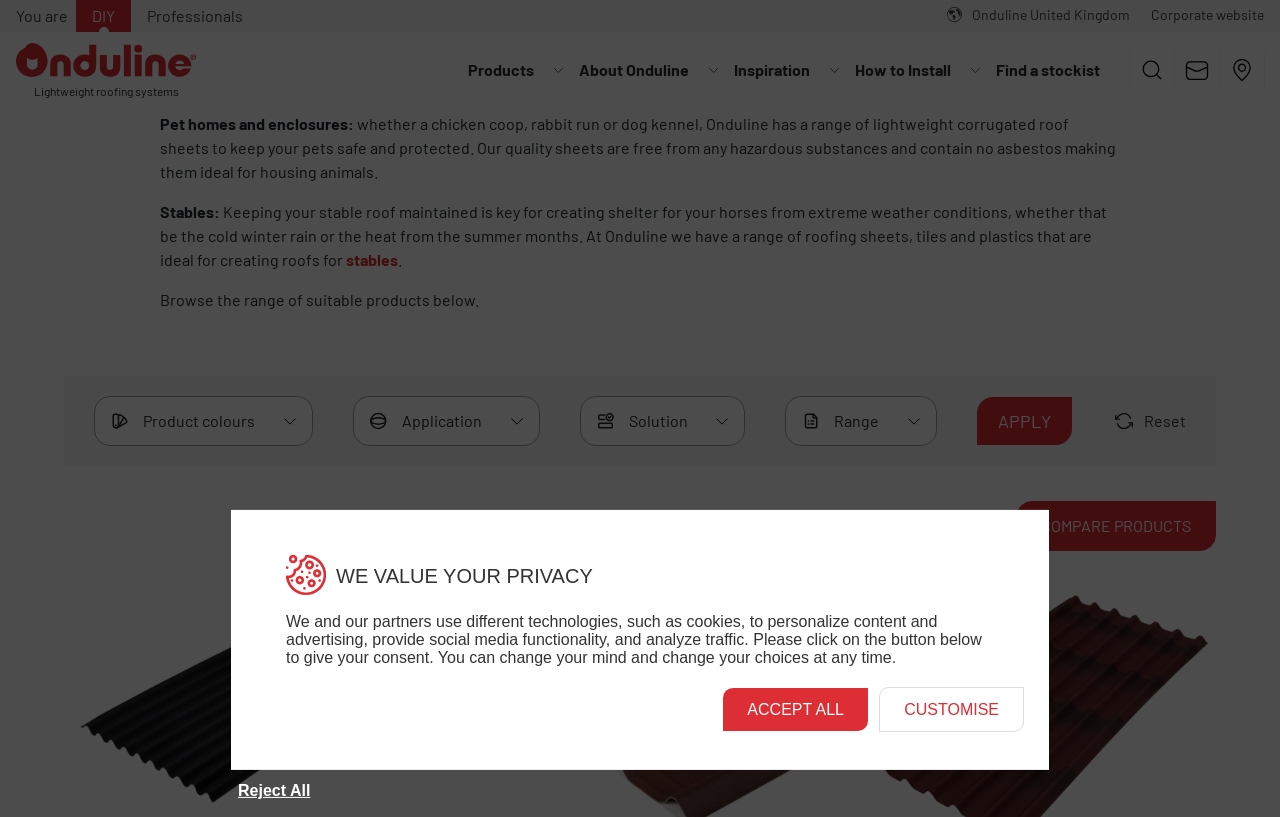Locate the bounding box coordinates of the element you need to click to accomplish the task described by this instruction: "Go to the 'Stables & pet enclosures' page".

[0.275, 0.554, 0.468, 0.584]